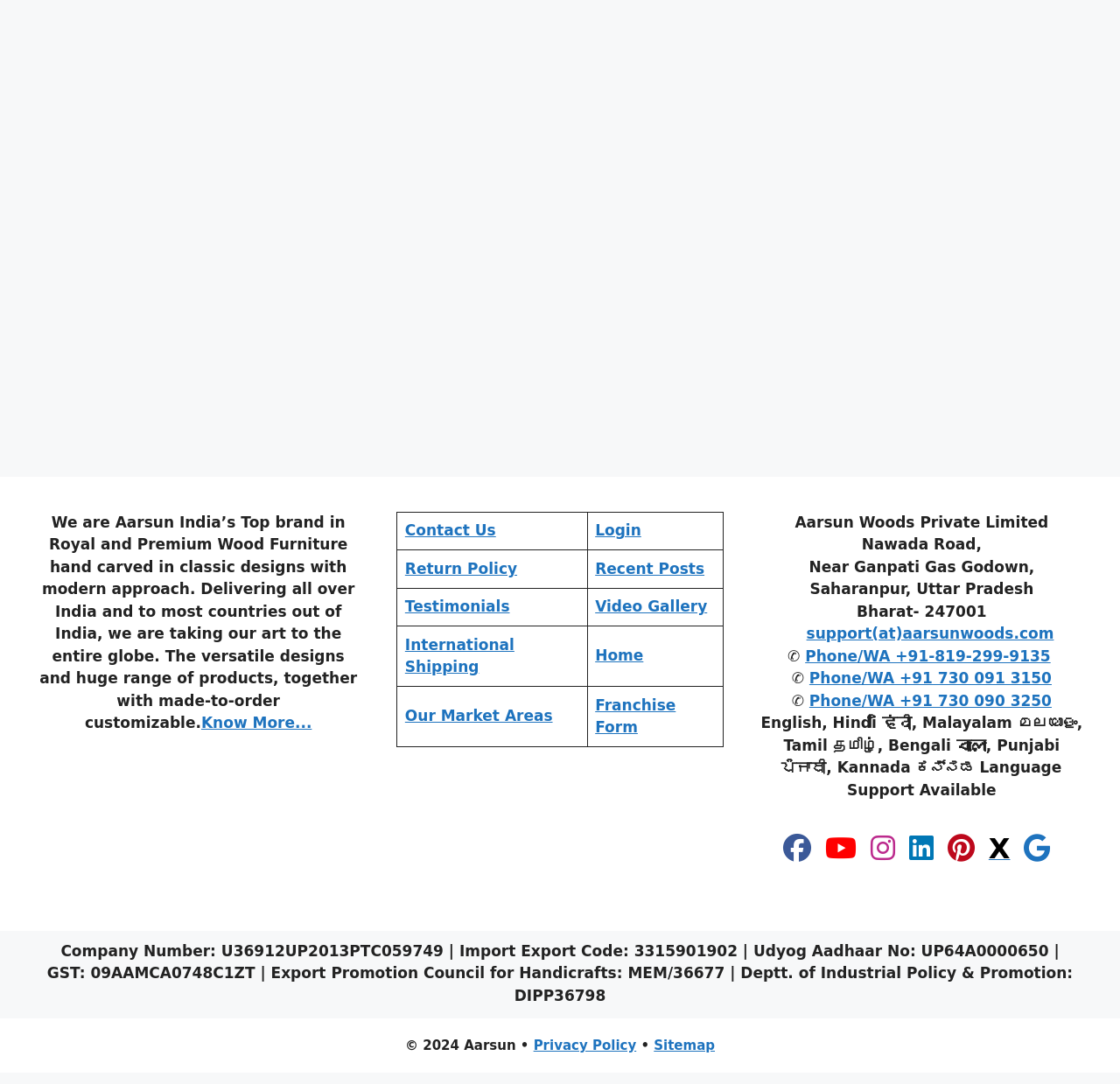Could you indicate the bounding box coordinates of the region to click in order to complete this instruction: "Click on Login".

[0.531, 0.481, 0.573, 0.497]